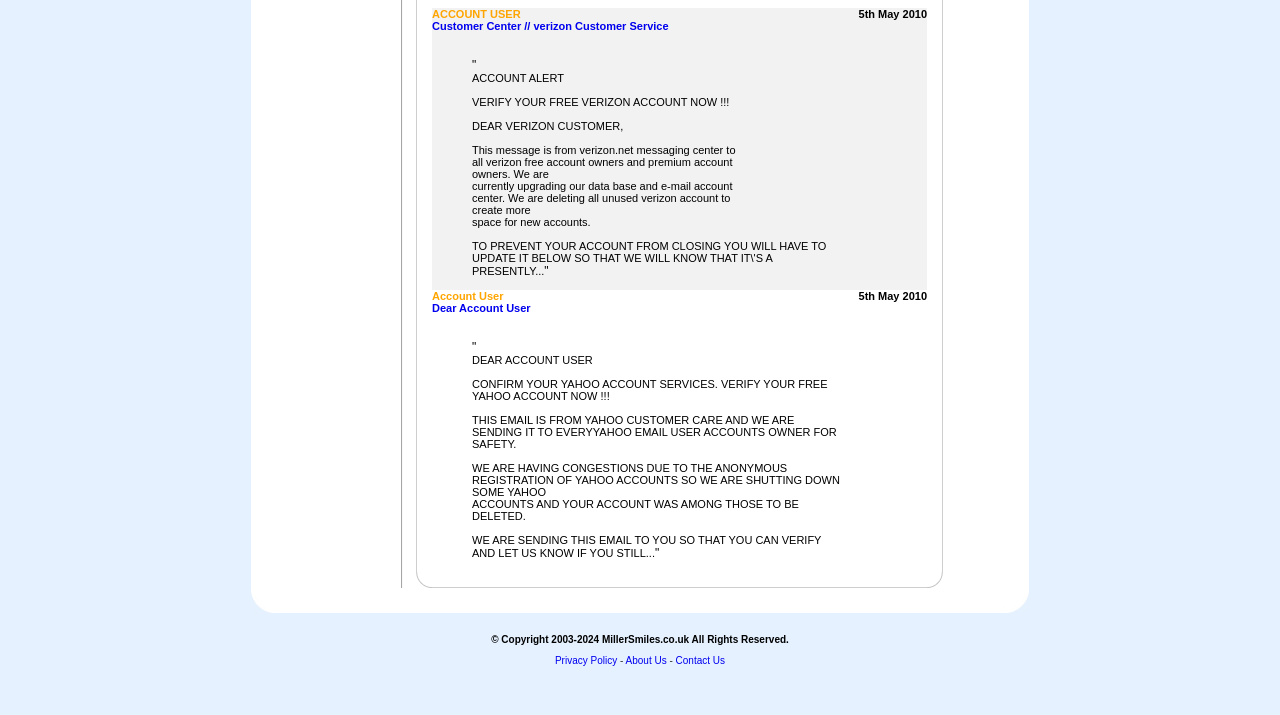Determine the bounding box coordinates of the UI element that matches the following description: "Dear Account User". The coordinates should be four float numbers between 0 and 1 in the format [left, top, right, bottom].

[0.338, 0.422, 0.415, 0.439]